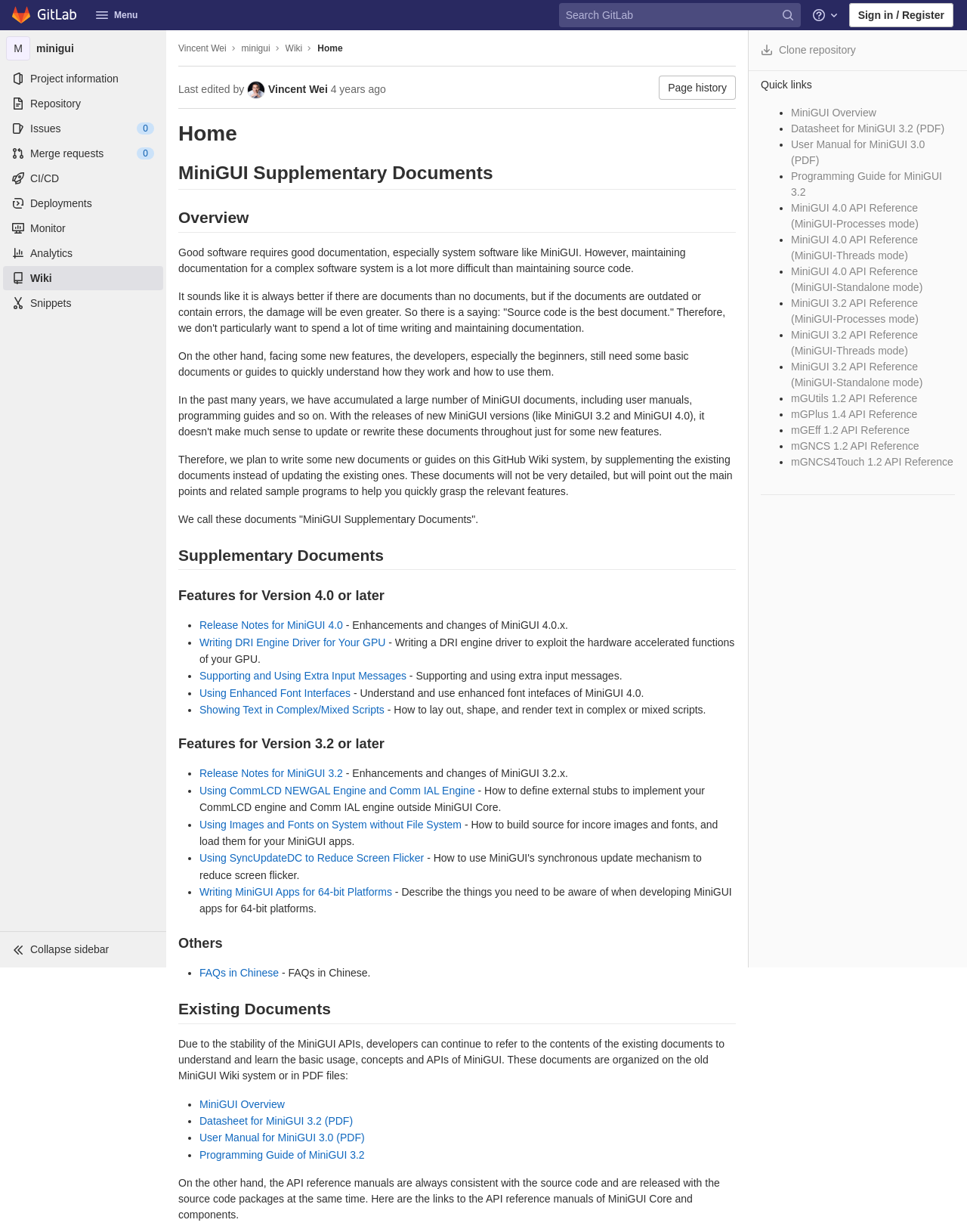Identify the bounding box coordinates of the HTML element based on this description: "Issues 0".

[0.003, 0.094, 0.169, 0.114]